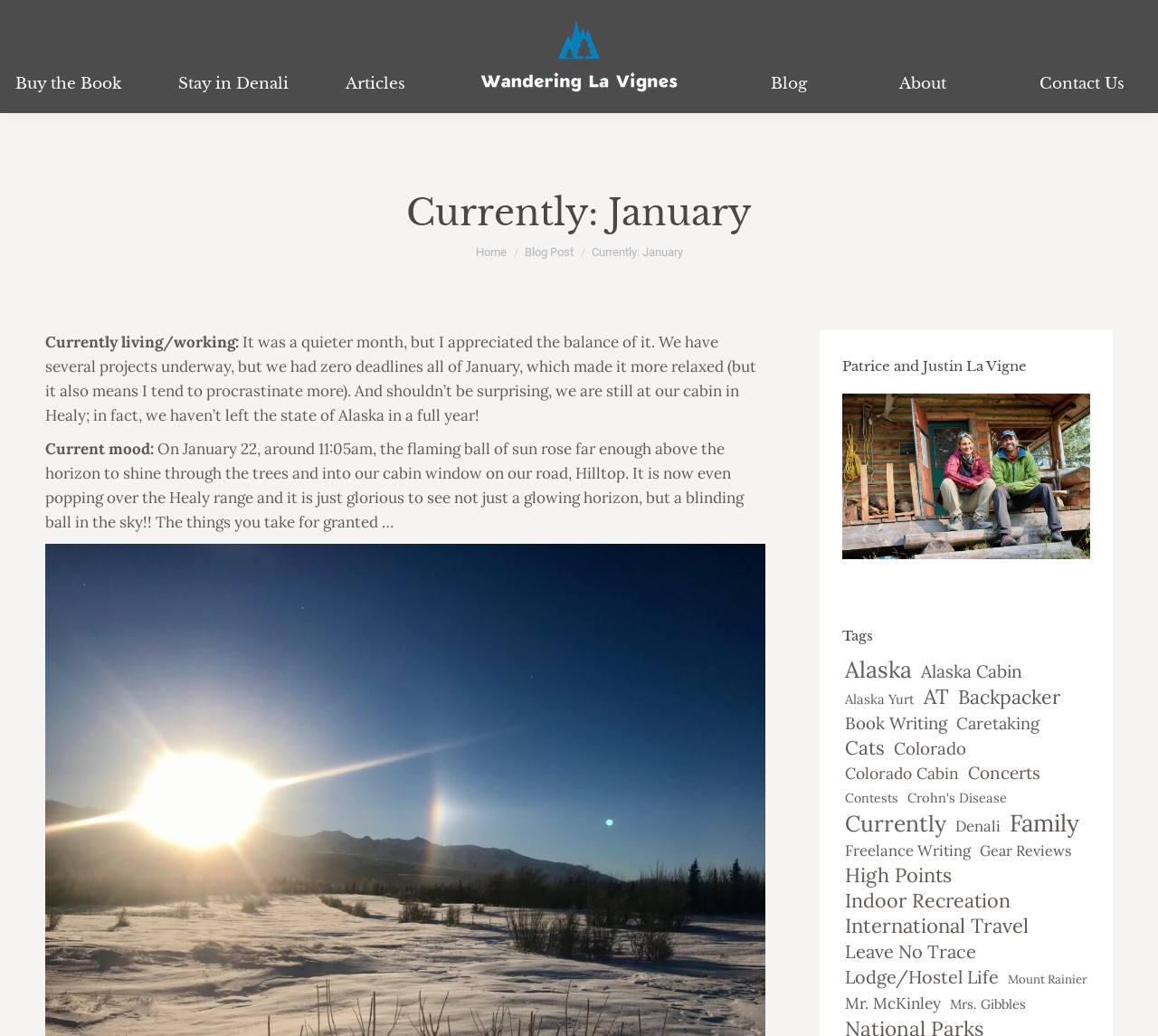How many tags are listed on the webpage?
Refer to the image and give a detailed answer to the query.

I counted the links starting from 'Alaska (125 items)' and ending at 'Mr. McKinley (21 items)', and found a total of 20 tags listed on the webpage.